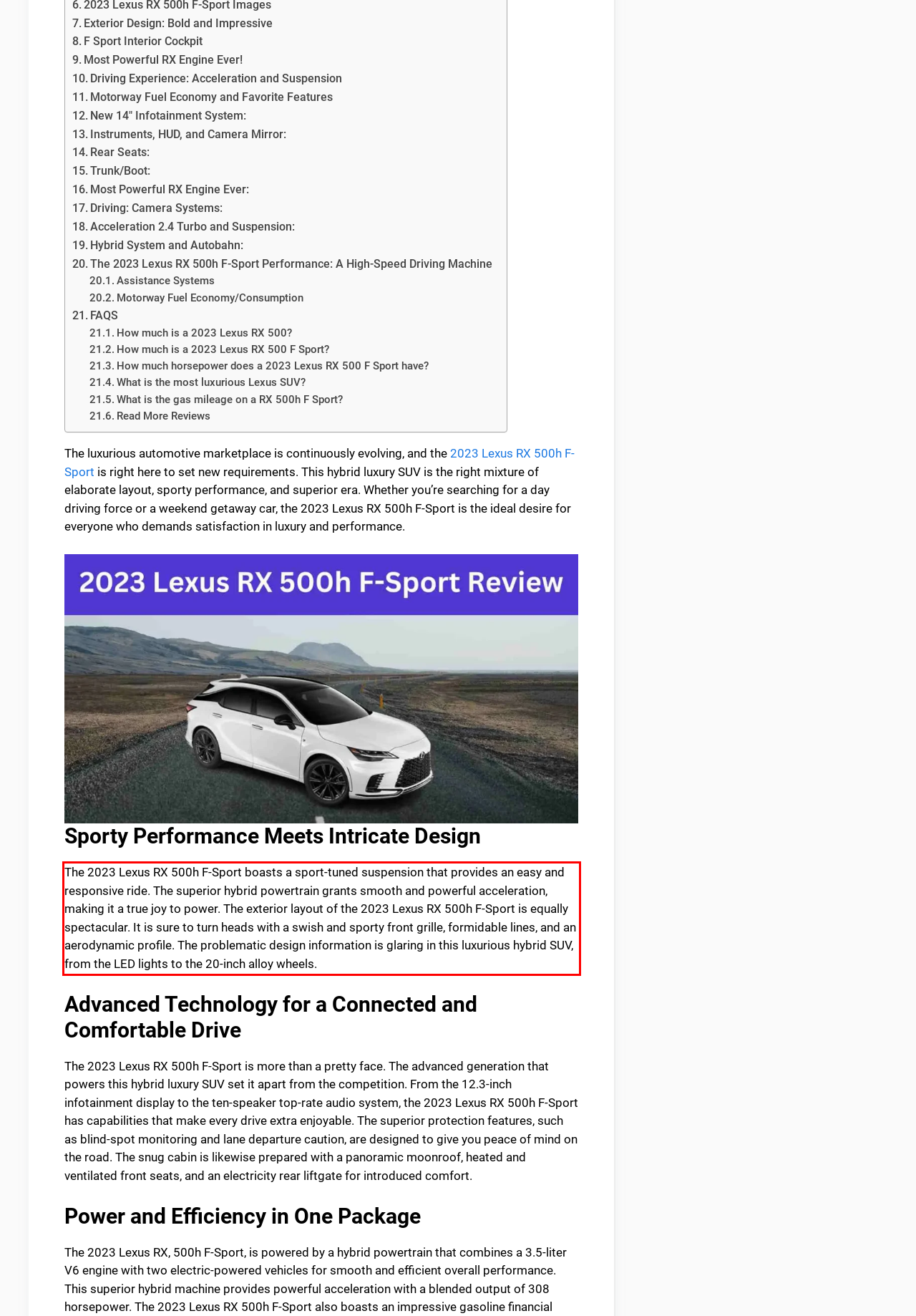Within the screenshot of the webpage, there is a red rectangle. Please recognize and generate the text content inside this red bounding box.

The 2023 Lexus RX 500h F-Sport boasts a sport-tuned suspension that provides an easy and responsive ride. The superior hybrid powertrain grants smooth and powerful acceleration, making it a true joy to power. The exterior layout of the 2023 Lexus RX 500h F-Sport is equally spectacular. It is sure to turn heads with a swish and sporty front grille, formidable lines, and an aerodynamic profile. The problematic design information is glaring in this luxurious hybrid SUV, from the LED lights to the 20-inch alloy wheels.